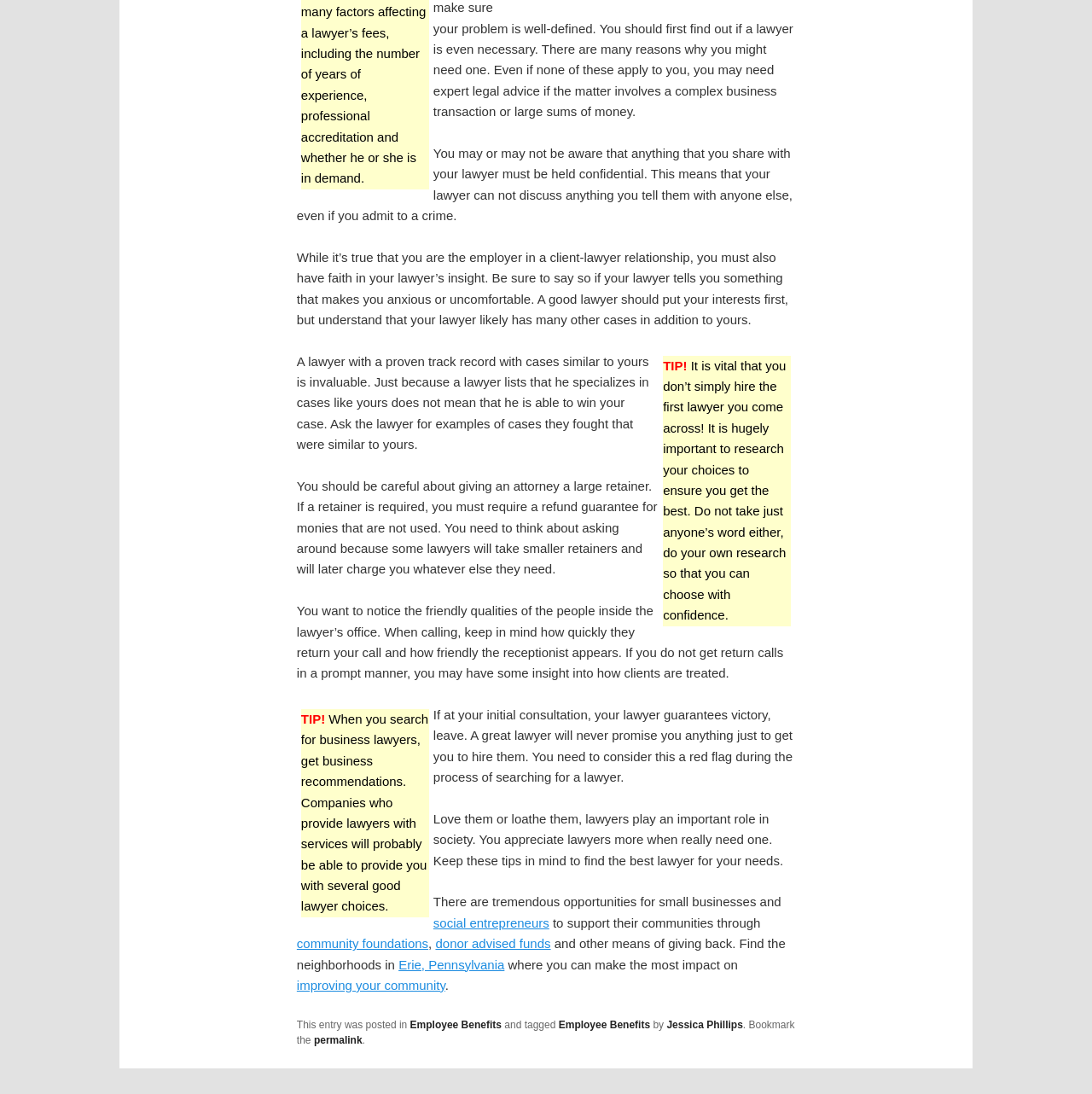Can you specify the bounding box coordinates of the area that needs to be clicked to fulfill the following instruction: "Click on 'social entrepreneurs'"?

[0.397, 0.837, 0.503, 0.85]